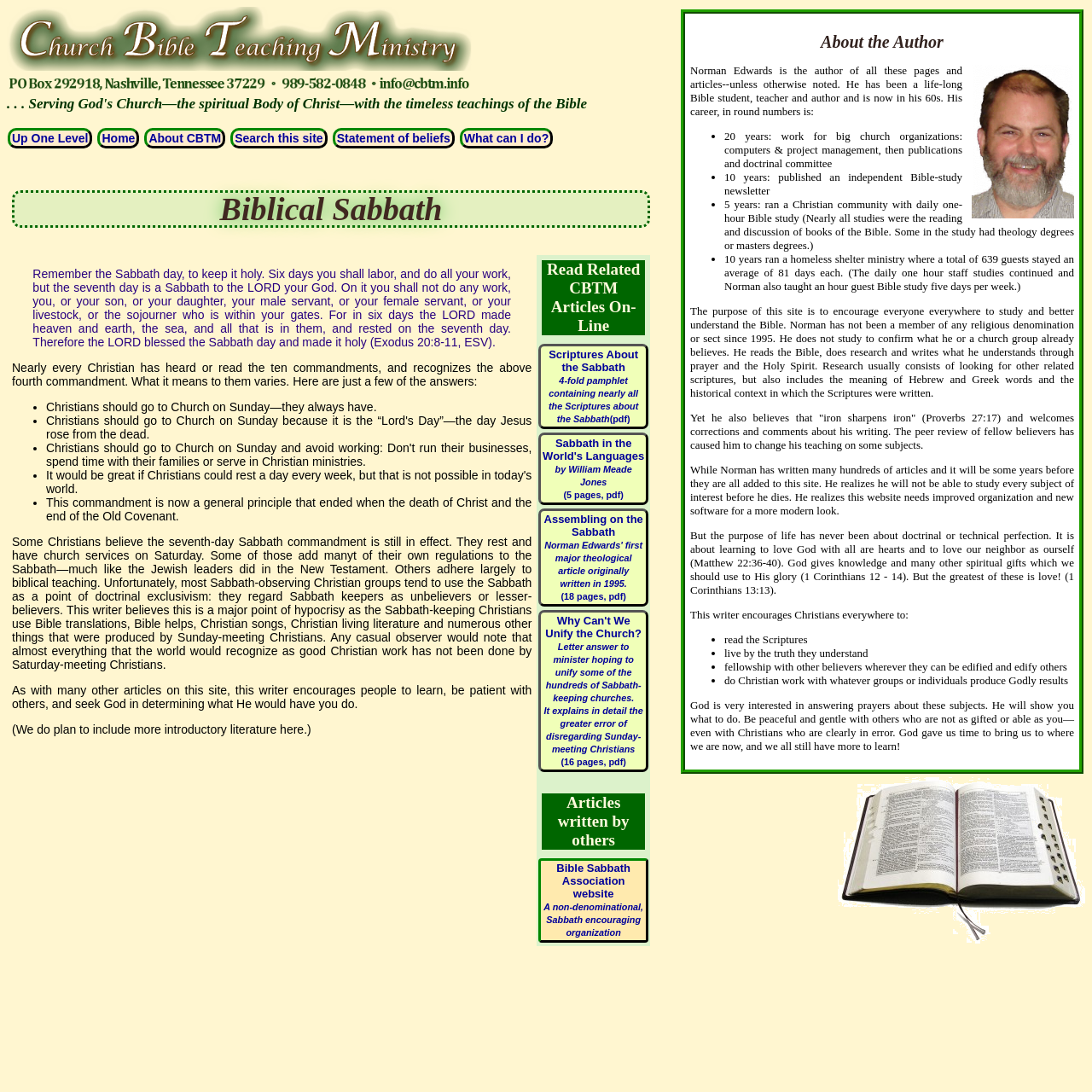What is the topic of the article?
Provide a concise answer using a single word or phrase based on the image.

Biblical Sabbath